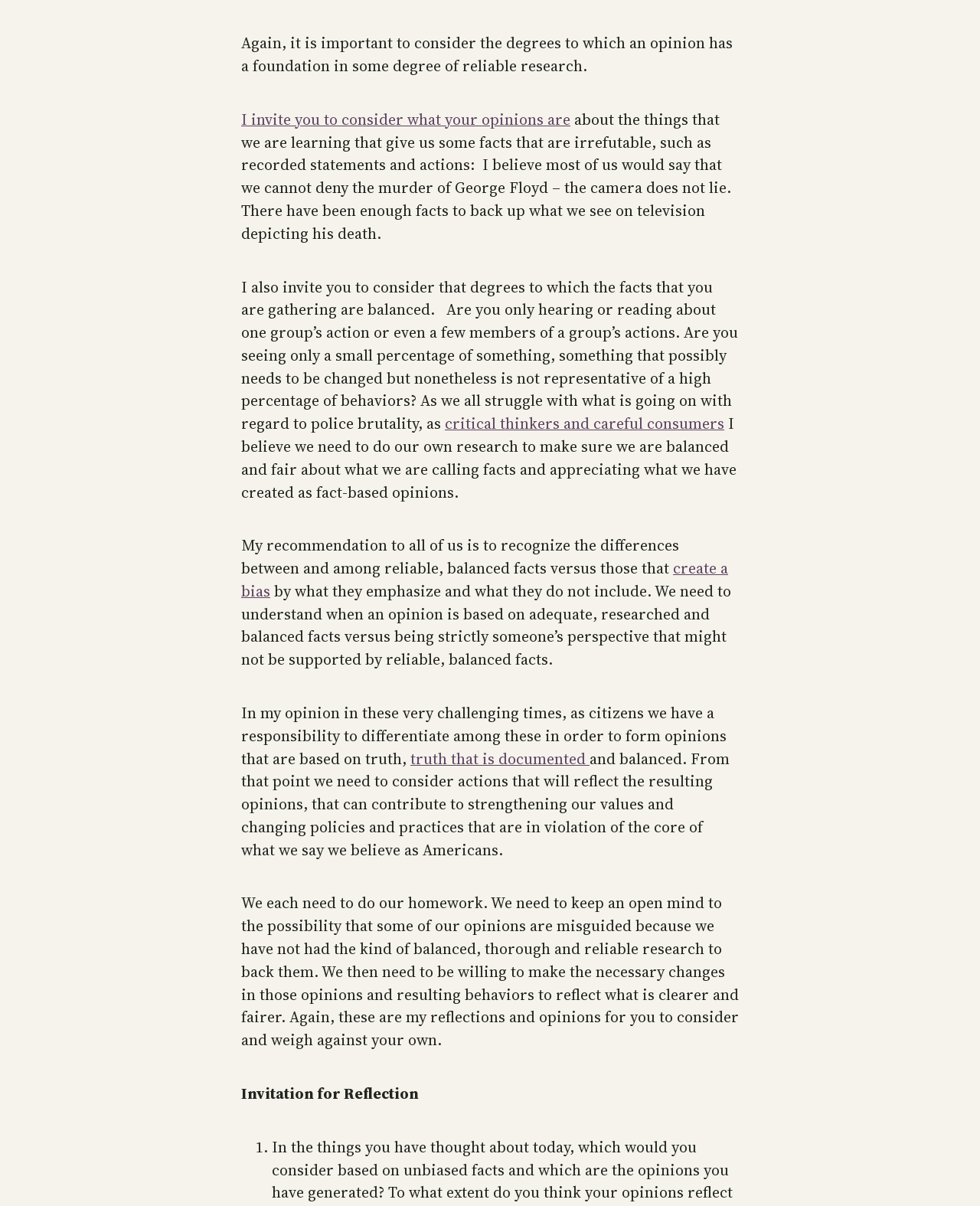What is the importance of considering multiple sources?
Please respond to the question thoroughly and include all relevant details.

The author emphasizes the importance of considering multiple sources to avoid bias. This is mentioned in the text 'We need to understand when an opinion is based on adequate, researched and balanced facts versus being strictly someone’s perspective that might not be supported by reliable, balanced facts.'